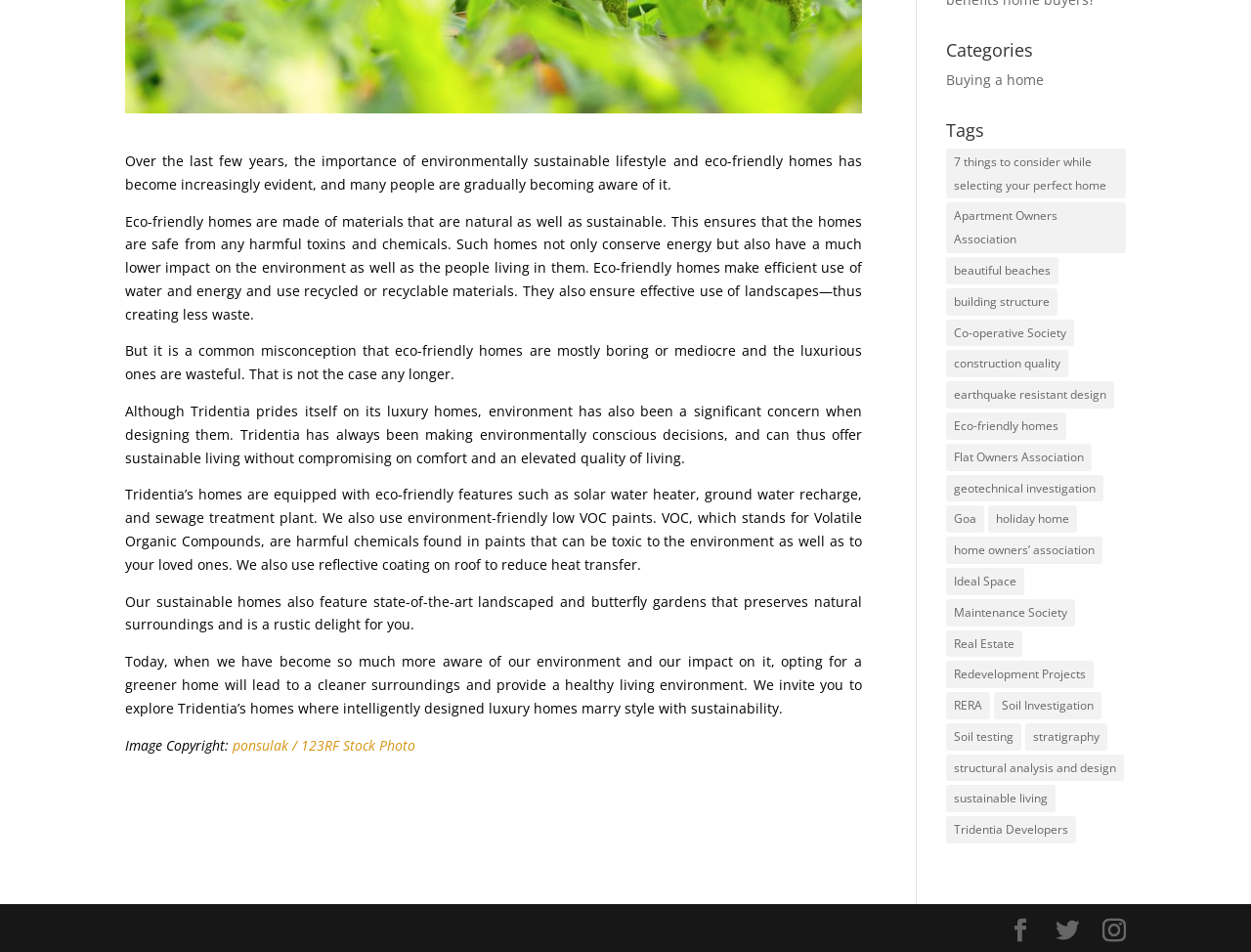Bounding box coordinates must be specified in the format (top-left x, top-left y, bottom-right x, bottom-right y). All values should be floating point numbers between 0 and 1. What are the bounding box coordinates of the UI element described as: Buying a home

[0.756, 0.074, 0.835, 0.093]